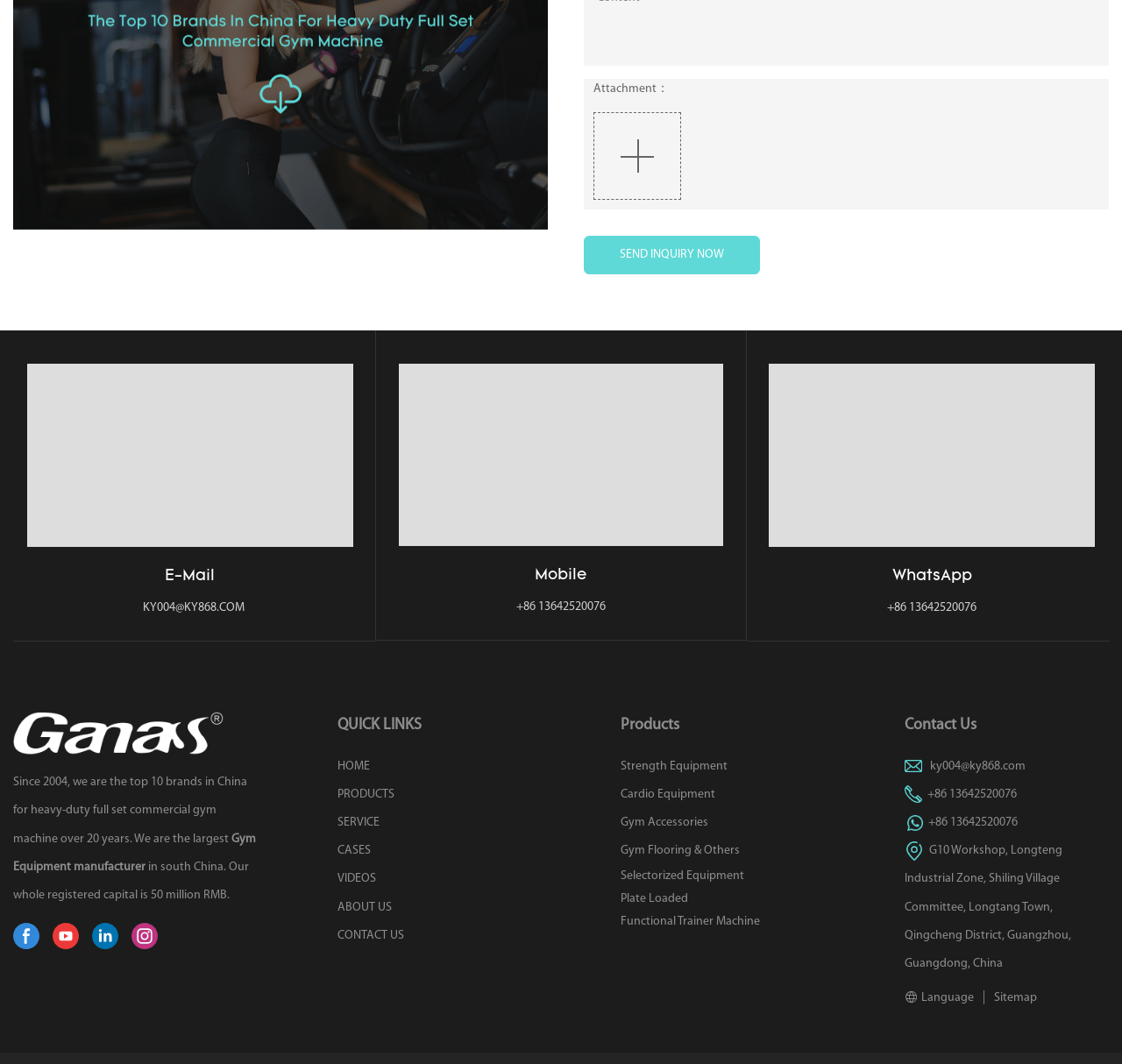Find the bounding box coordinates of the clickable region needed to perform the following instruction: "Contact us through email". The coordinates should be provided as four float numbers between 0 and 1, i.e., [left, top, right, bottom].

[0.806, 0.714, 0.914, 0.726]